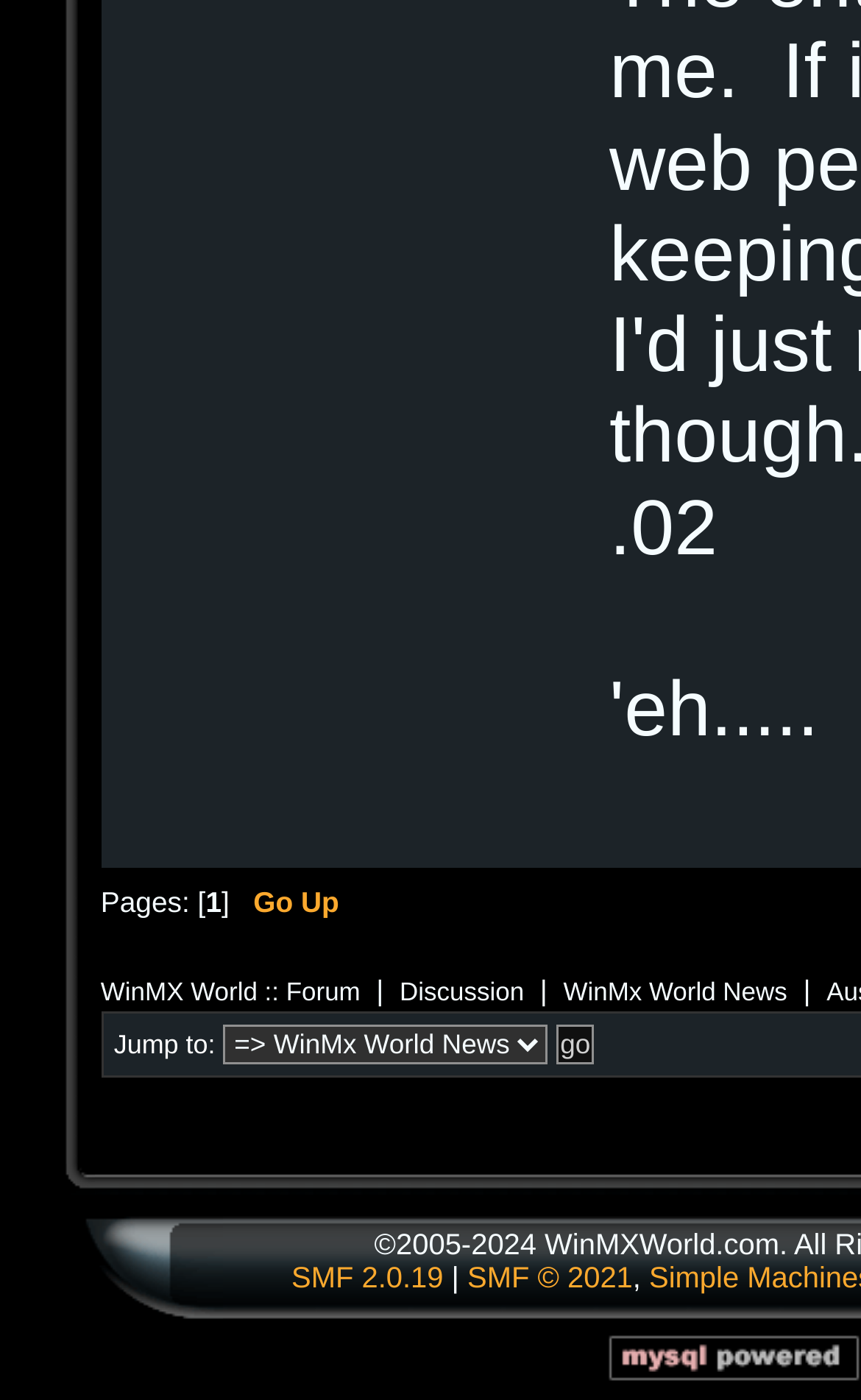How many links are in the top navigation bar?
Please provide a full and detailed response to the question.

I counted the links in the top navigation bar, which are 'Go Up', 'WinMX World :: Forum', 'Discussion', and 'WinMx World News'. There are 4 links in total.